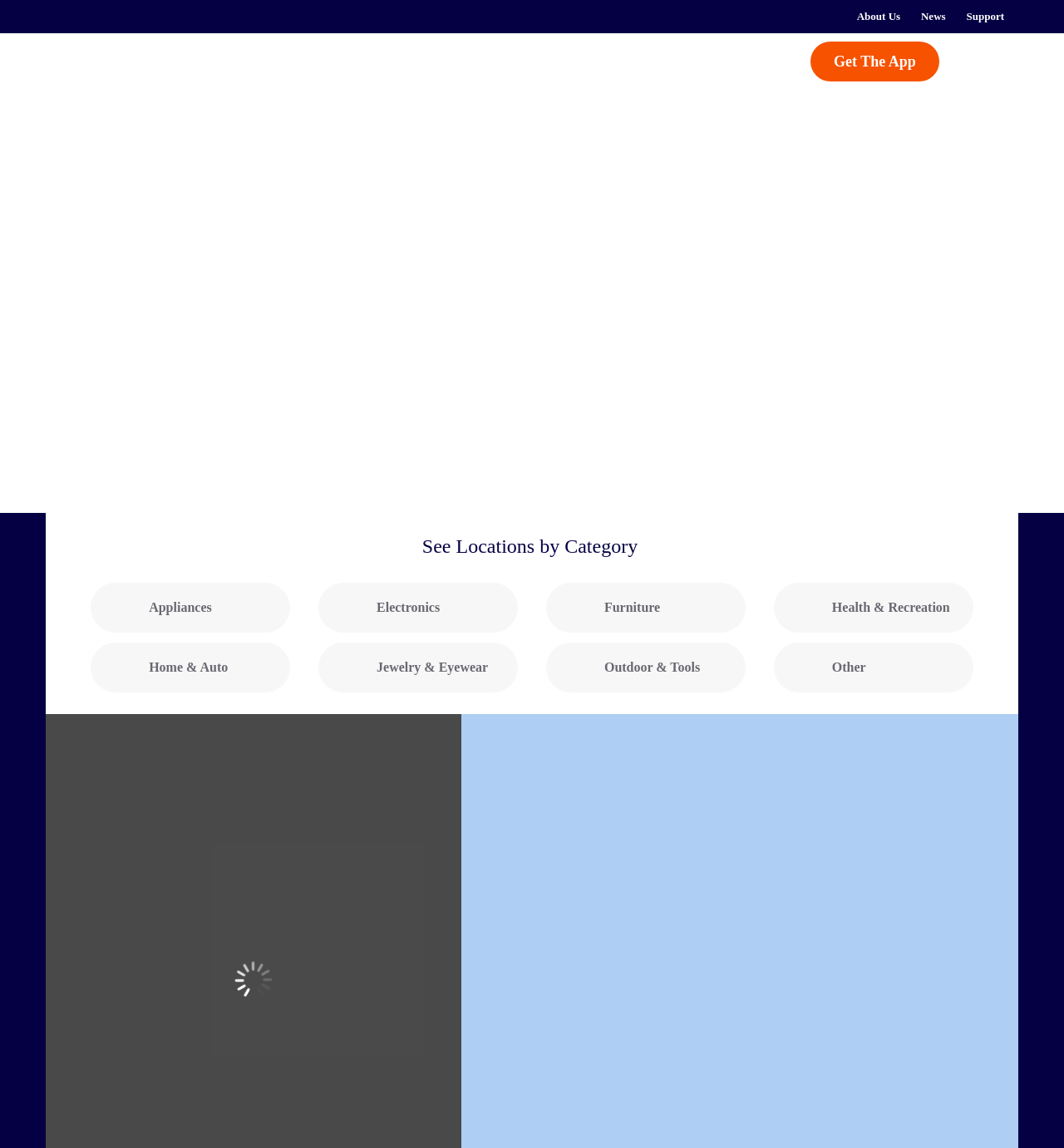What is the benefit of using Acima?
Please give a detailed and elaborate answer to the question based on the image.

The webpage suggests that Acima can help users replace old or broken appliances. This implies that Acima provides a convenient financing option for customers to acquire new appliances when their old ones break down.